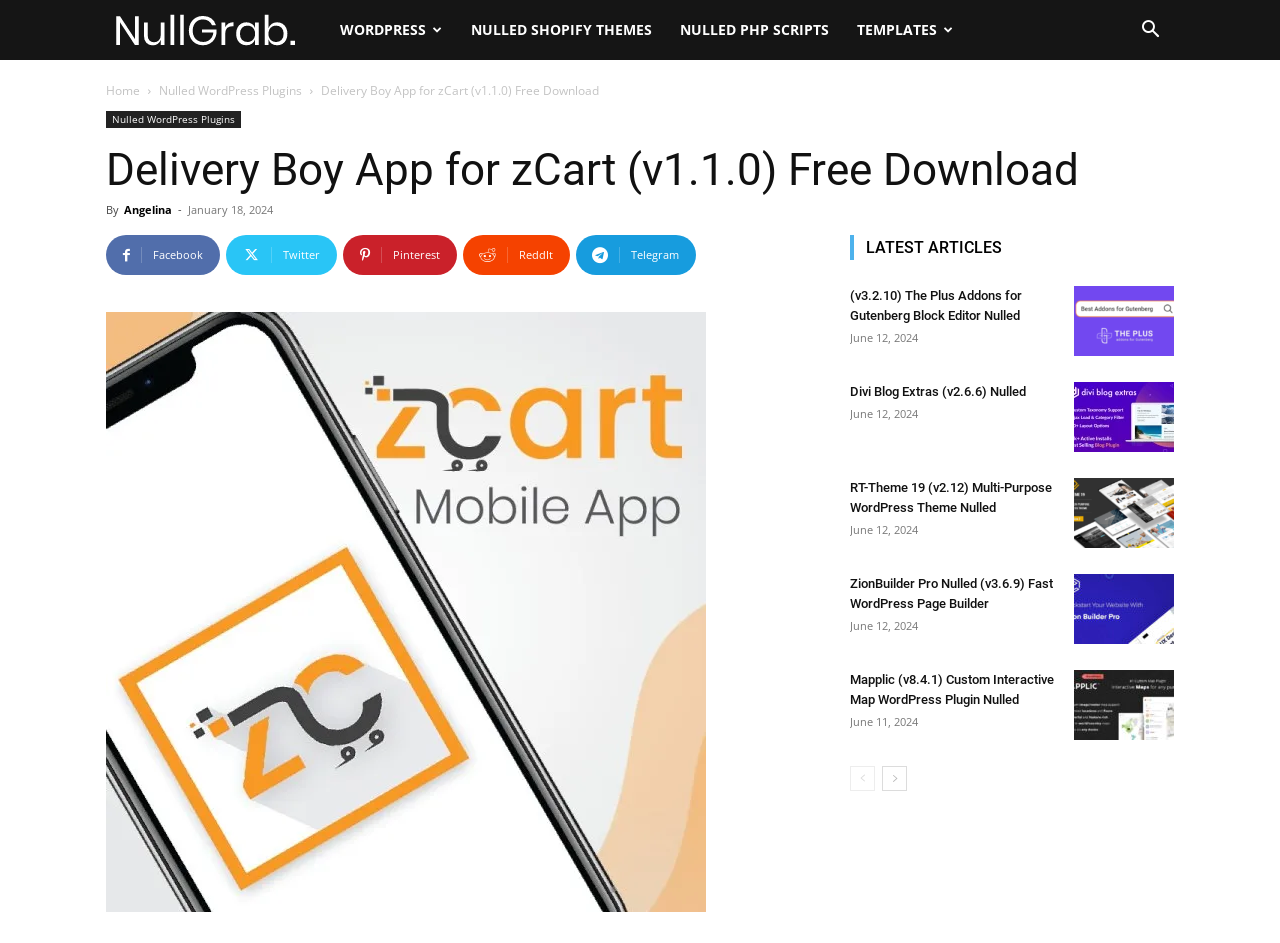Determine the bounding box coordinates of the section to be clicked to follow the instruction: "Download Delivery Boy App for zCart". The coordinates should be given as four float numbers between 0 and 1, formatted as [left, top, right, bottom].

[0.251, 0.087, 0.468, 0.105]